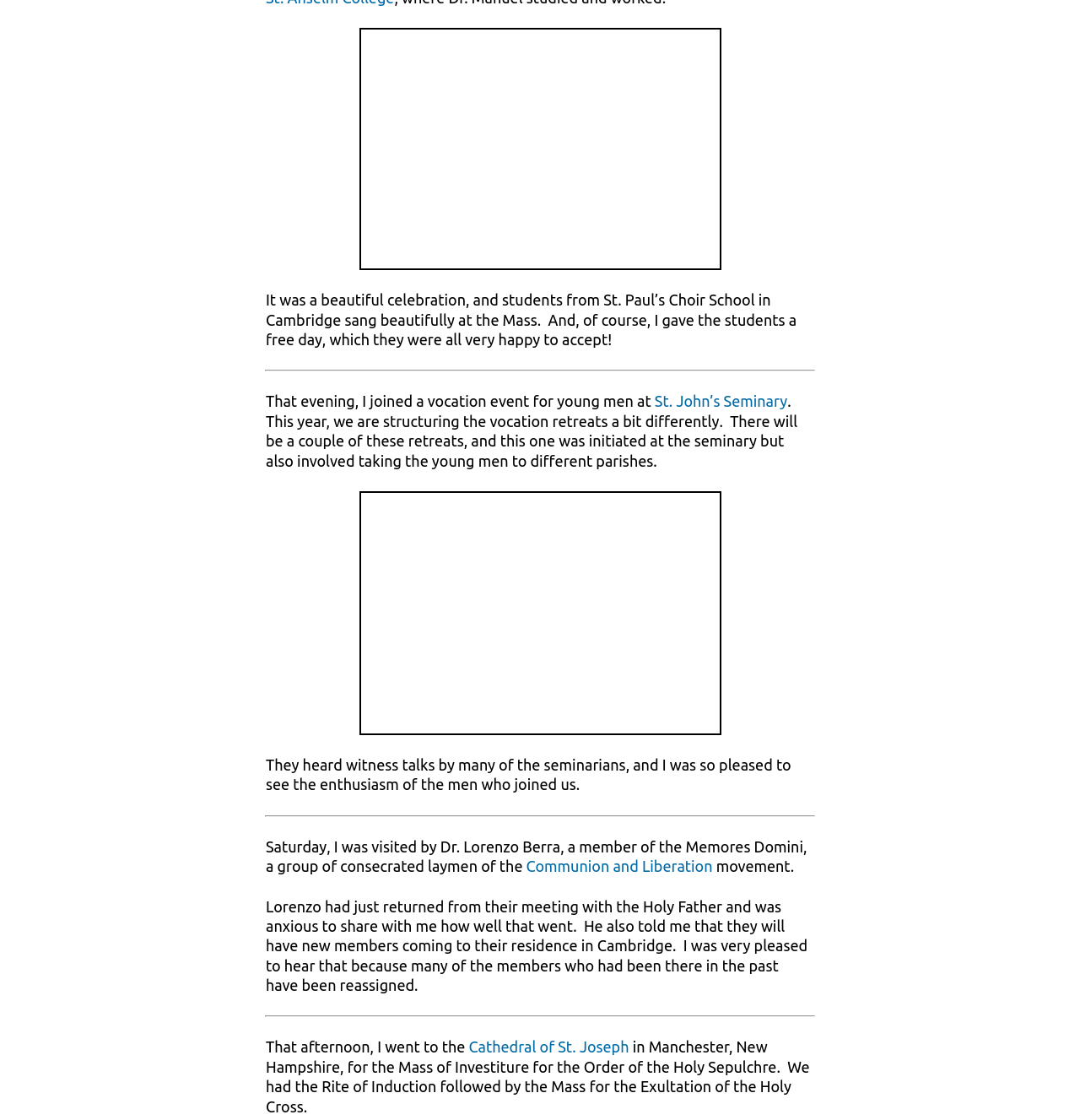Determine the bounding box for the UI element as described: "St. John’s Seminary". The coordinates should be represented as four float numbers between 0 and 1, formatted as [left, top, right, bottom].

[0.606, 0.351, 0.729, 0.366]